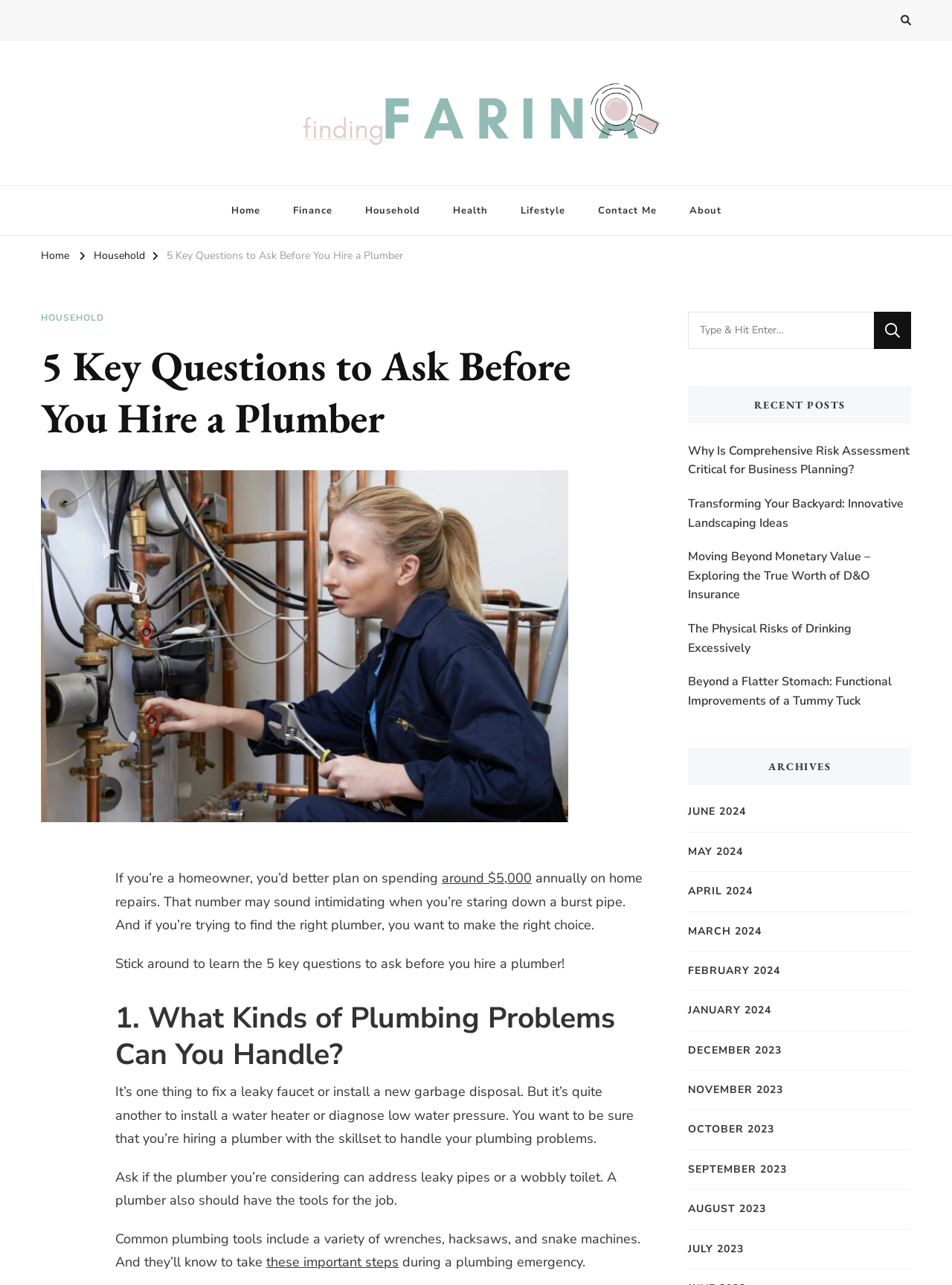What is the estimated annual cost of home repairs?
From the image, respond with a single word or phrase.

around $5,000